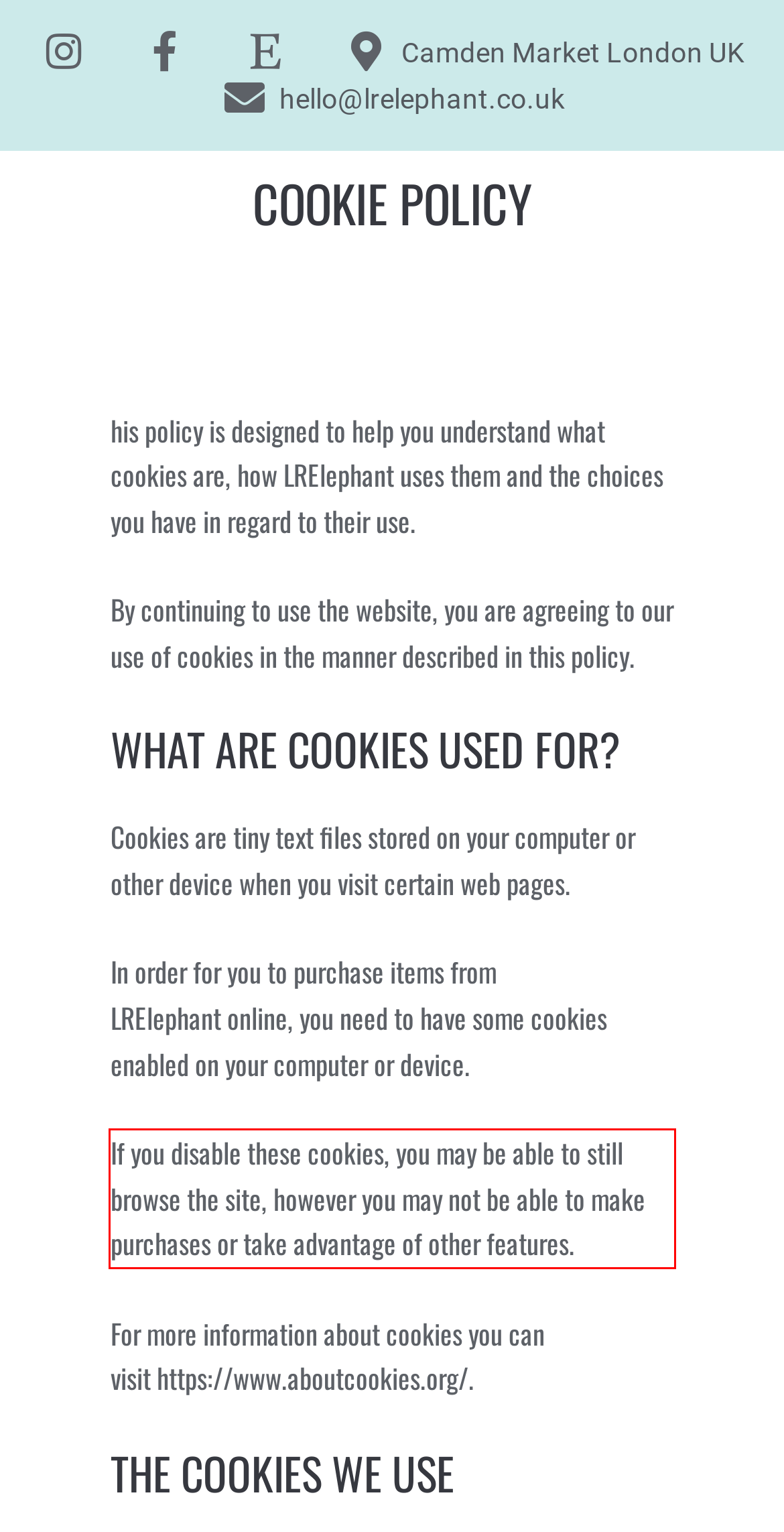By examining the provided screenshot of a webpage, recognize the text within the red bounding box and generate its text content.

If you disable these cookies, you may be able to still browse the site, however you may not be able to make purchases or take advantage of other features.